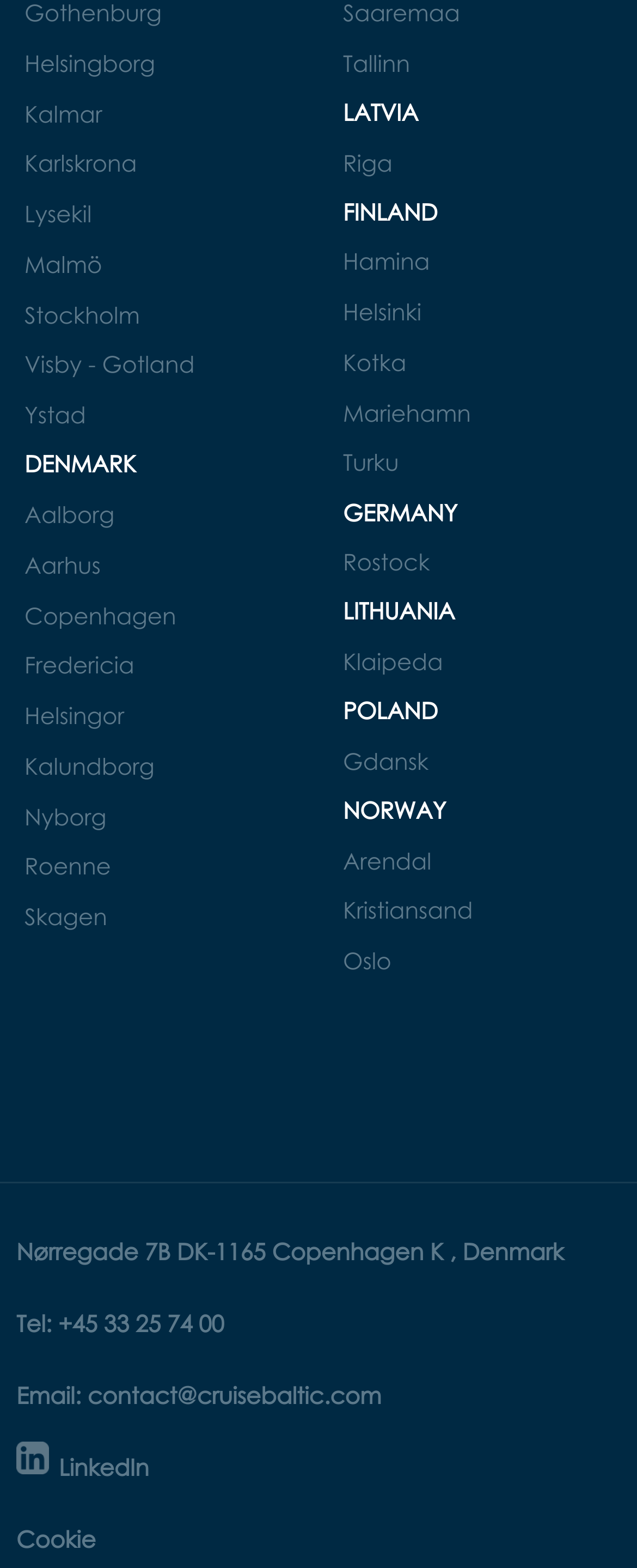Please answer the following question using a single word or phrase: 
How can you contact the company by phone?

+45 33 25 74 00